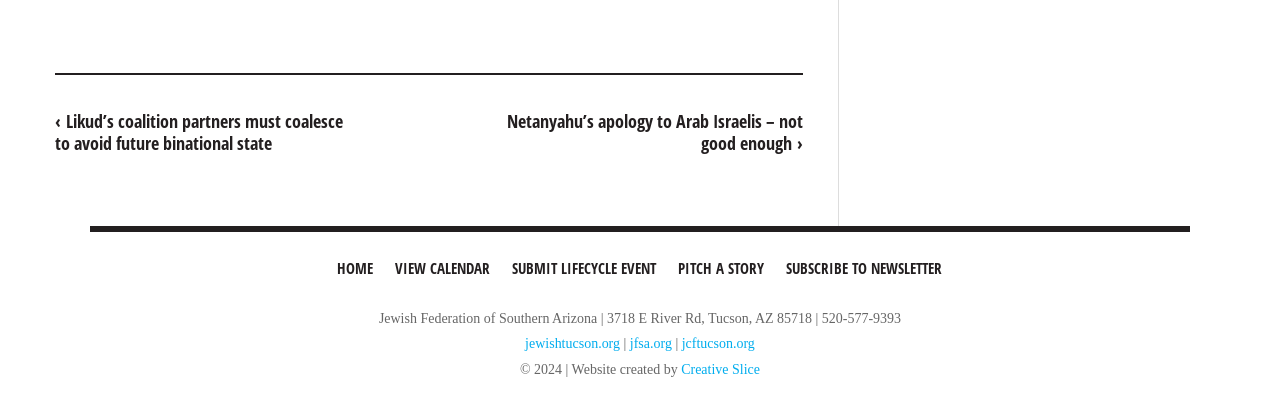What is the address of the Jewish Federation of Southern Arizona? Refer to the image and provide a one-word or short phrase answer.

3718 E River Rd, Tucson, AZ 85718